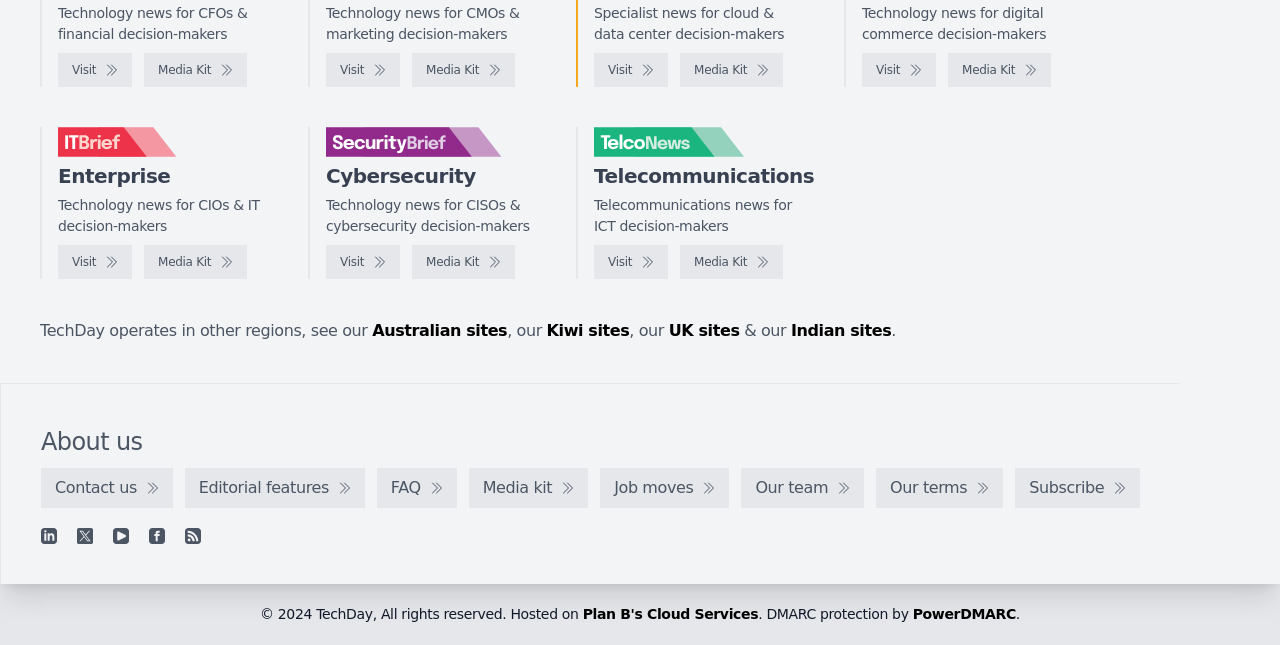Please identify the bounding box coordinates of the clickable area that will fulfill the following instruction: "Learn about cat care essentials and accessories". The coordinates should be in the format of four float numbers between 0 and 1, i.e., [left, top, right, bottom].

None